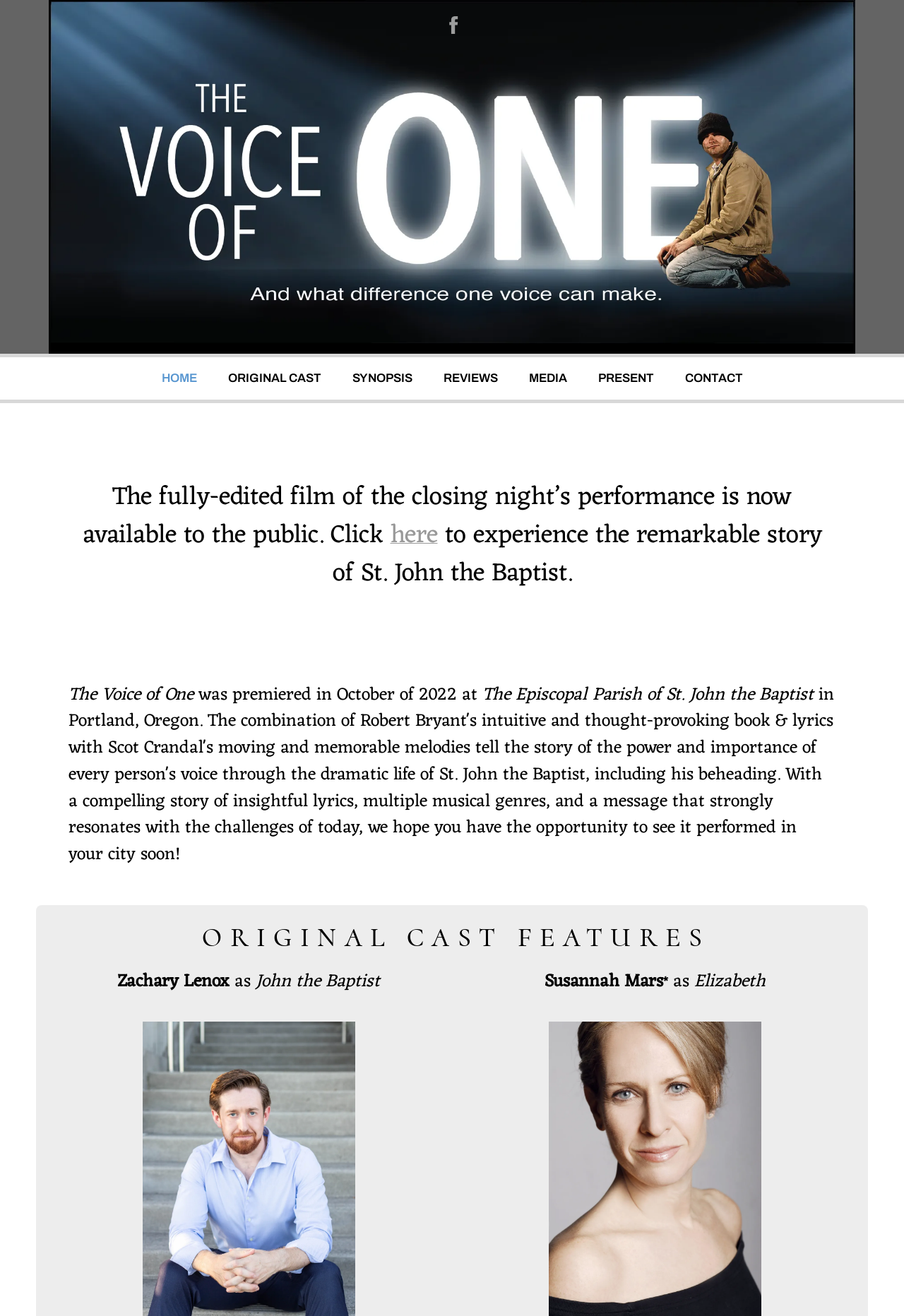Who plays the role of John the Baptist?
Please give a well-detailed answer to the question.

The name of the actor who plays the role of John the Baptist can be found in the section 'ORIGINAL CAST FEATURES', where it is written as 'Zachary Lenox as John the Baptist'.